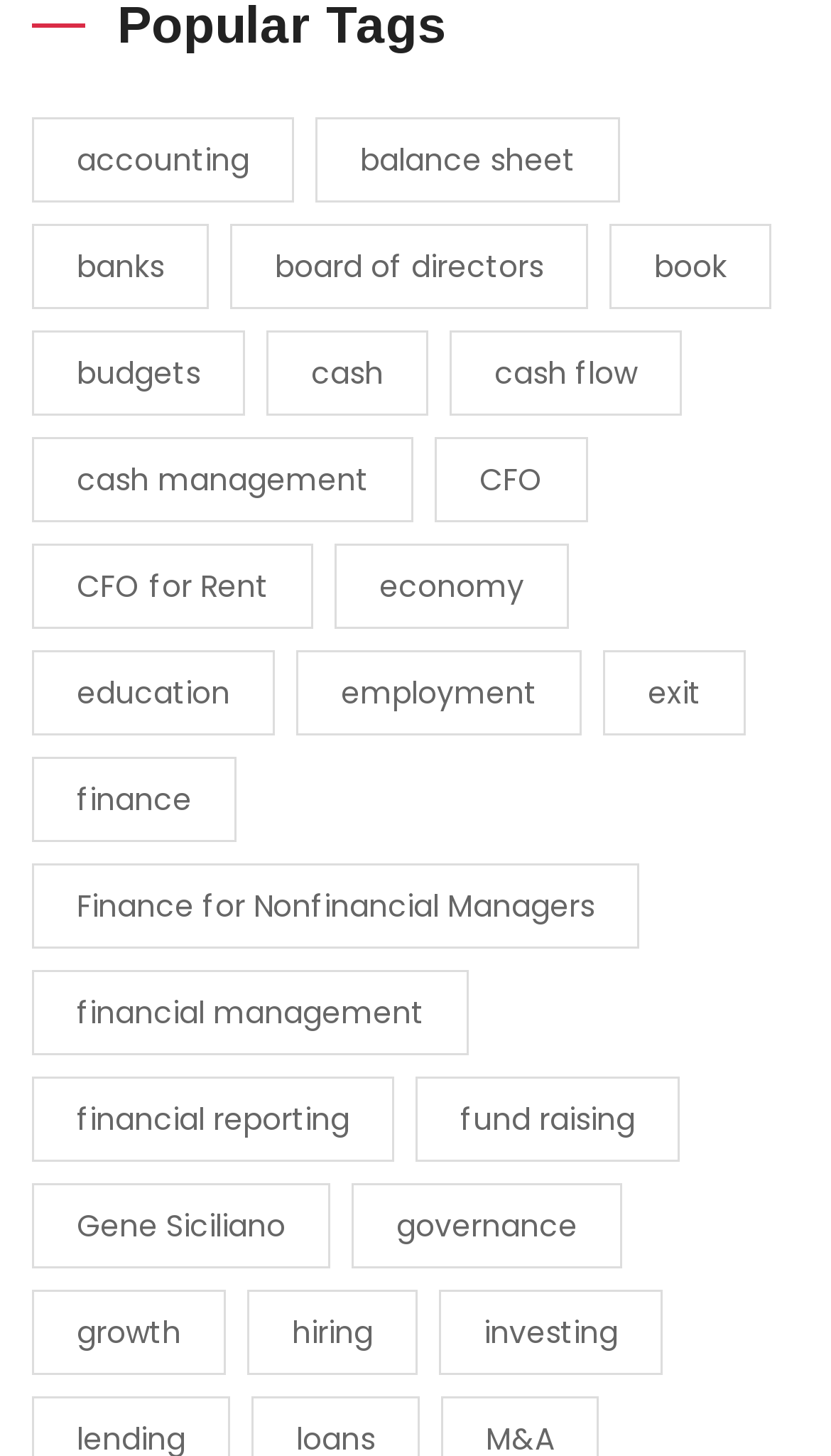Locate the bounding box coordinates of the element that needs to be clicked to carry out the instruction: "read about governance". The coordinates should be given as four float numbers ranging from 0 to 1, i.e., [left, top, right, bottom].

[0.423, 0.813, 0.749, 0.871]